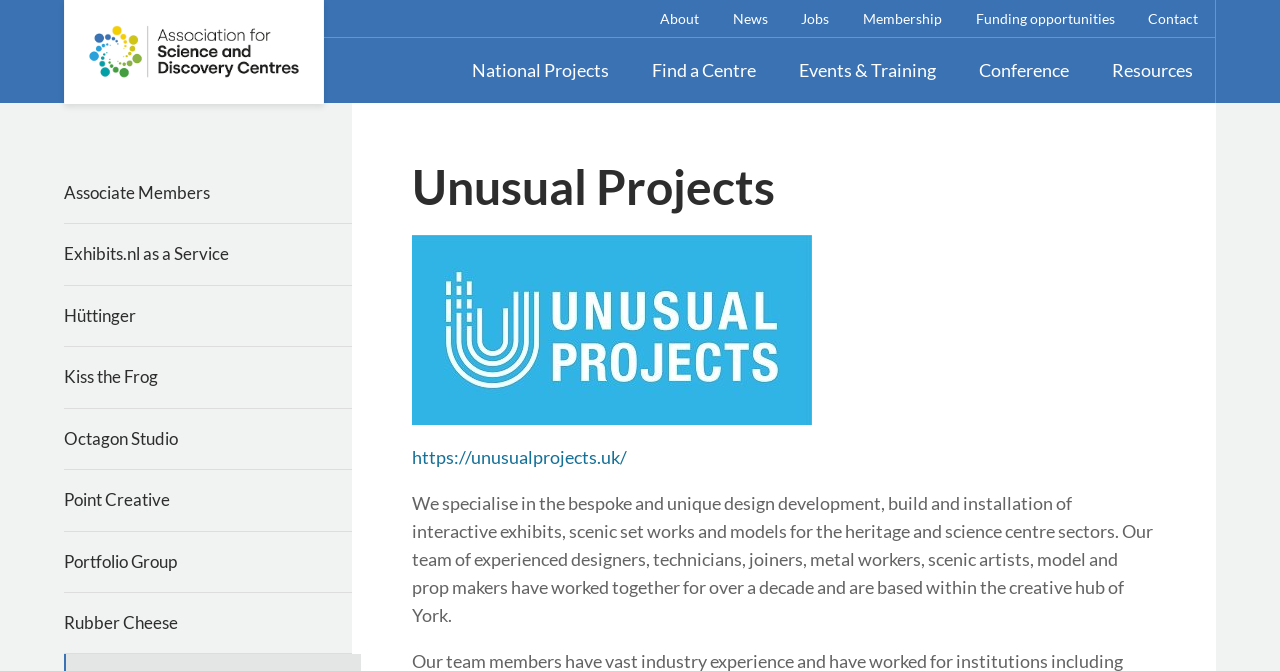Determine the bounding box coordinates of the target area to click to execute the following instruction: "View news about Russia being kicked out of swift system."

None